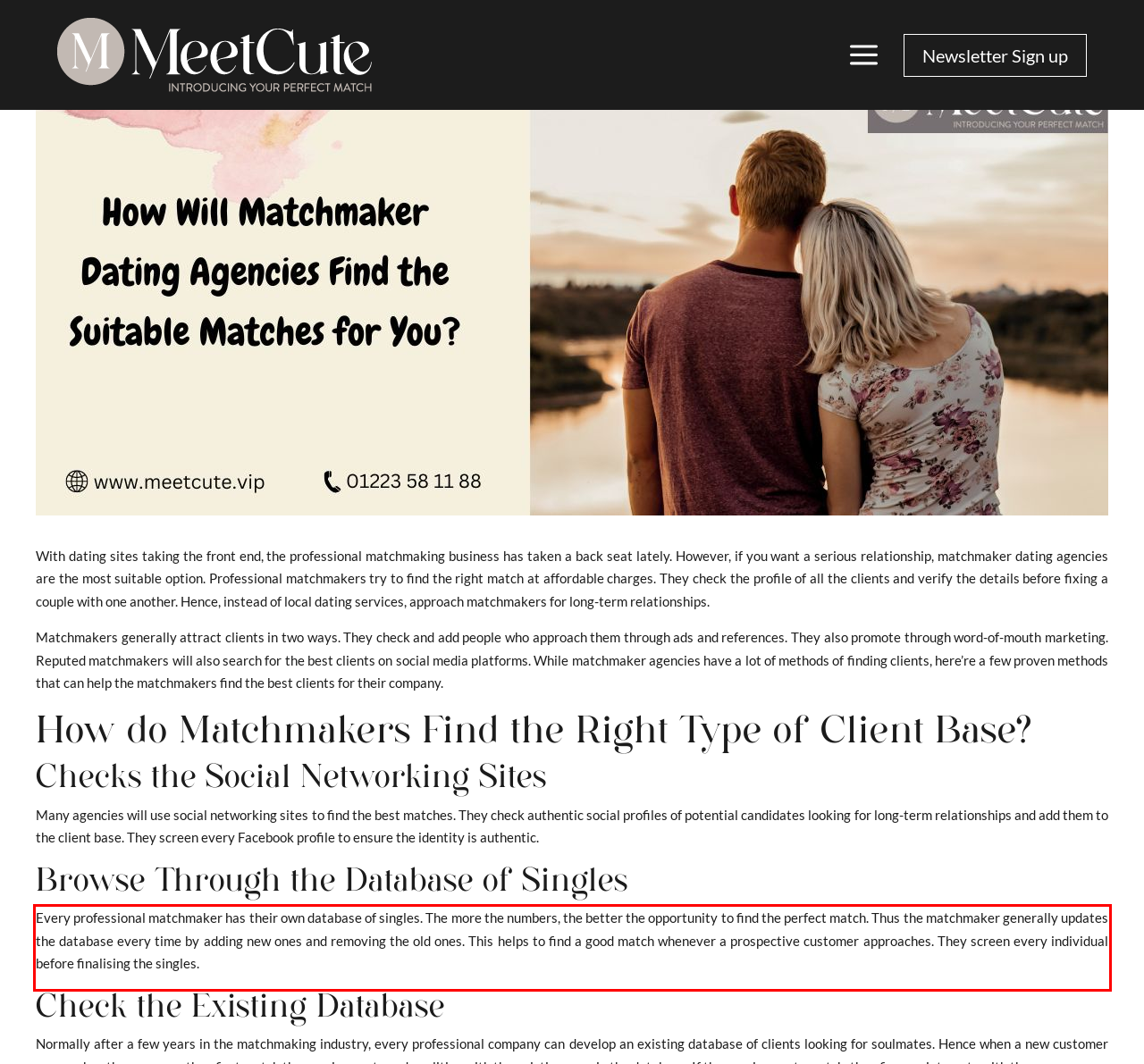You are provided with a screenshot of a webpage that includes a red bounding box. Extract and generate the text content found within the red bounding box.

Every professional matchmaker has their own database of singles. The more the numbers, the better the opportunity to find the perfect match. Thus the matchmaker generally updates the database every time by adding new ones and removing the old ones. This helps to find a good match whenever a prospective customer approaches. They screen every individual before finalising the singles.